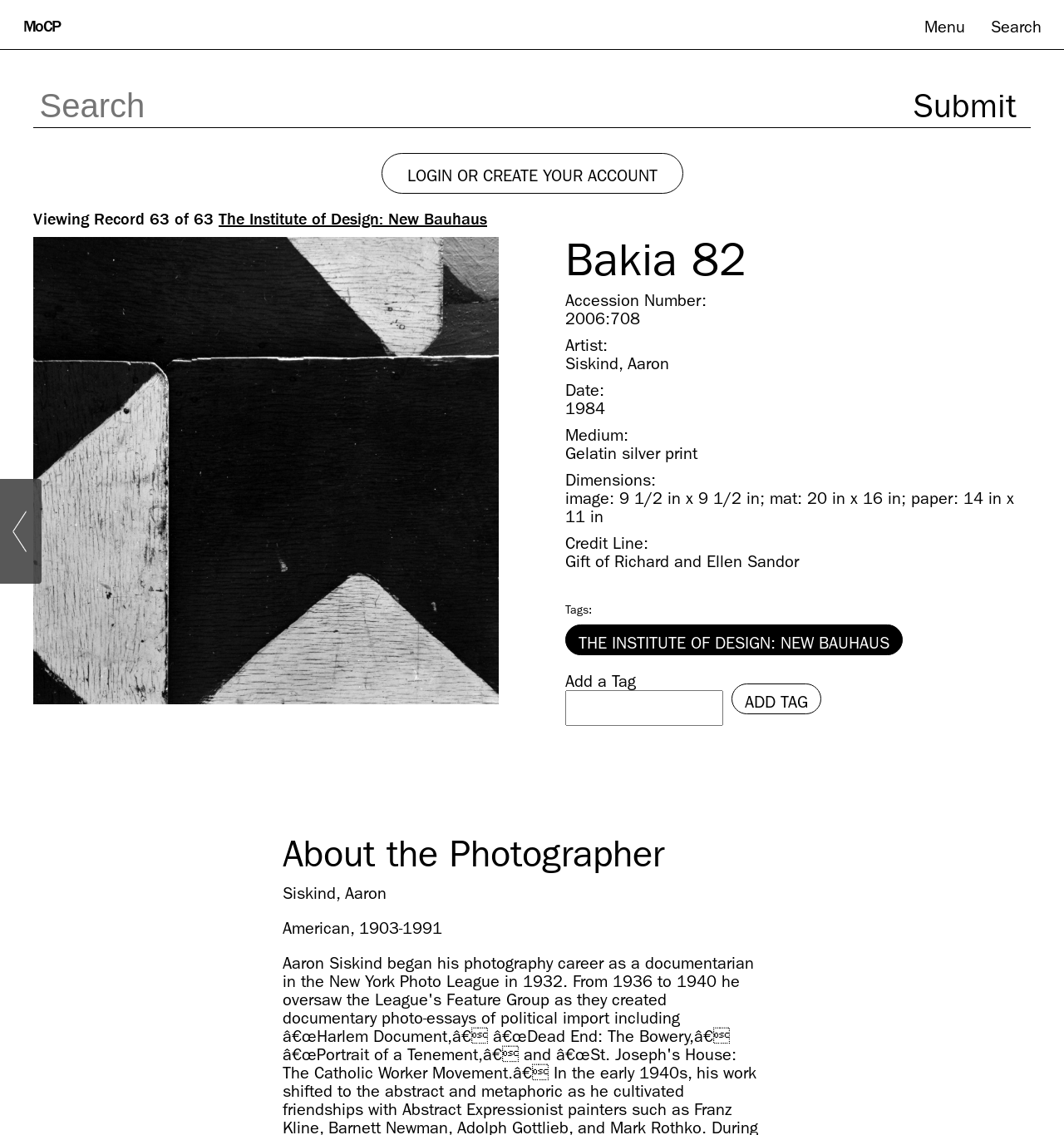Show the bounding box coordinates of the region that should be clicked to follow the instruction: "View the previous photo."

[0.0, 0.422, 0.039, 0.516]